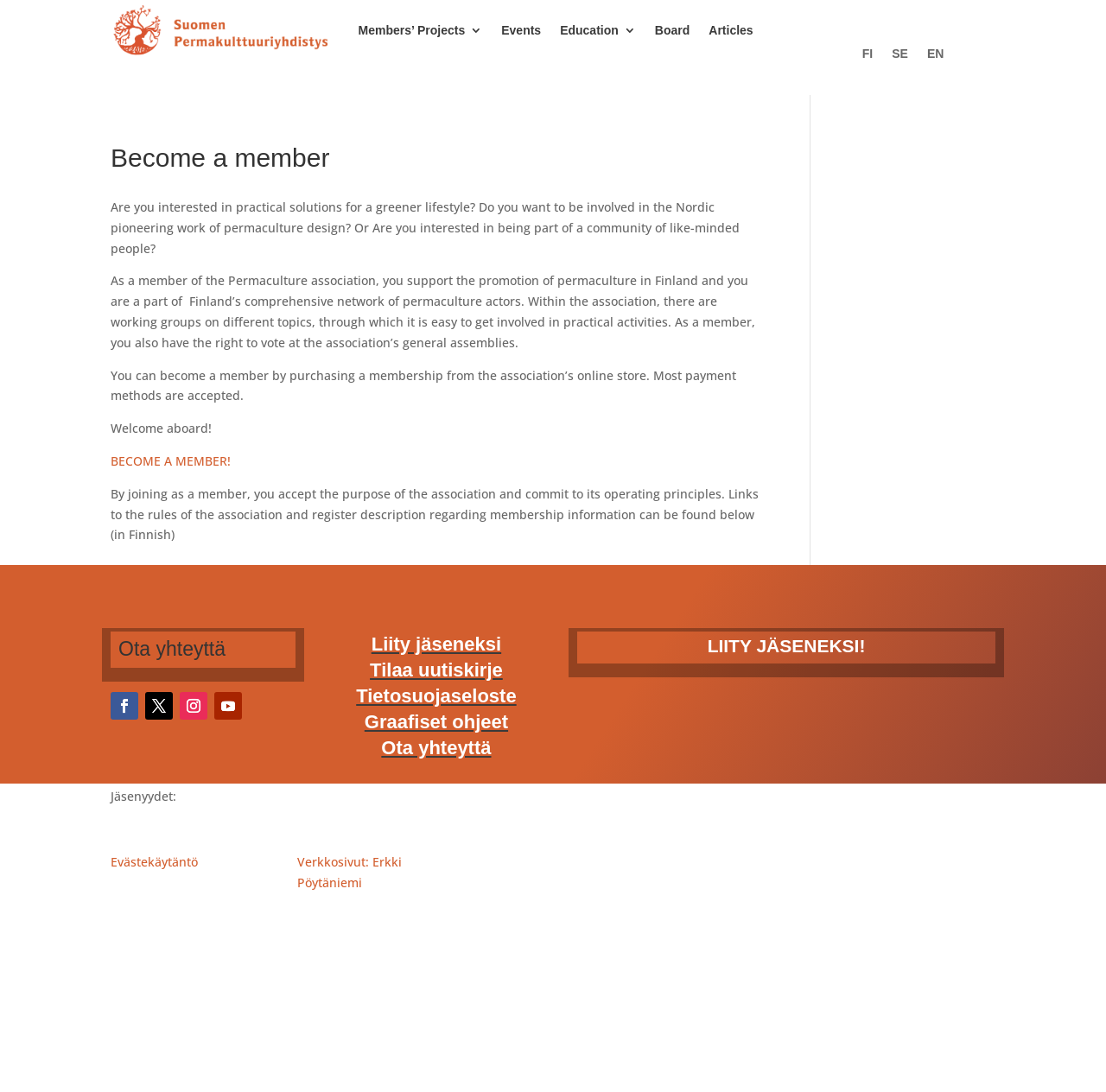Give the bounding box coordinates for this UI element: "title="Entertainment Earth"". The coordinates should be four float numbers between 0 and 1, arranged as [left, top, right, bottom].

None